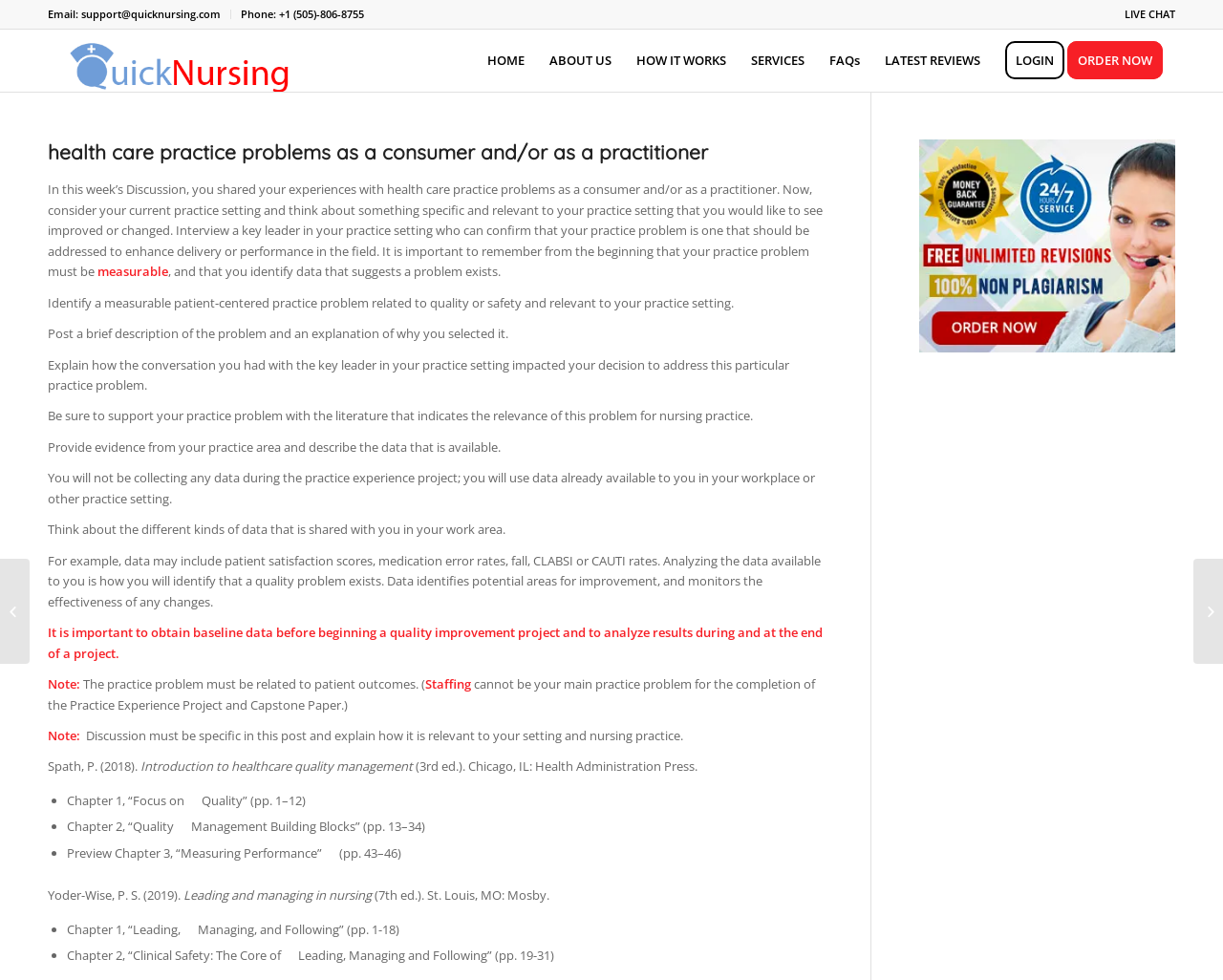Determine the main headline of the webpage and provide its text.

health care practice problems as a consumer and/or as a practitioner